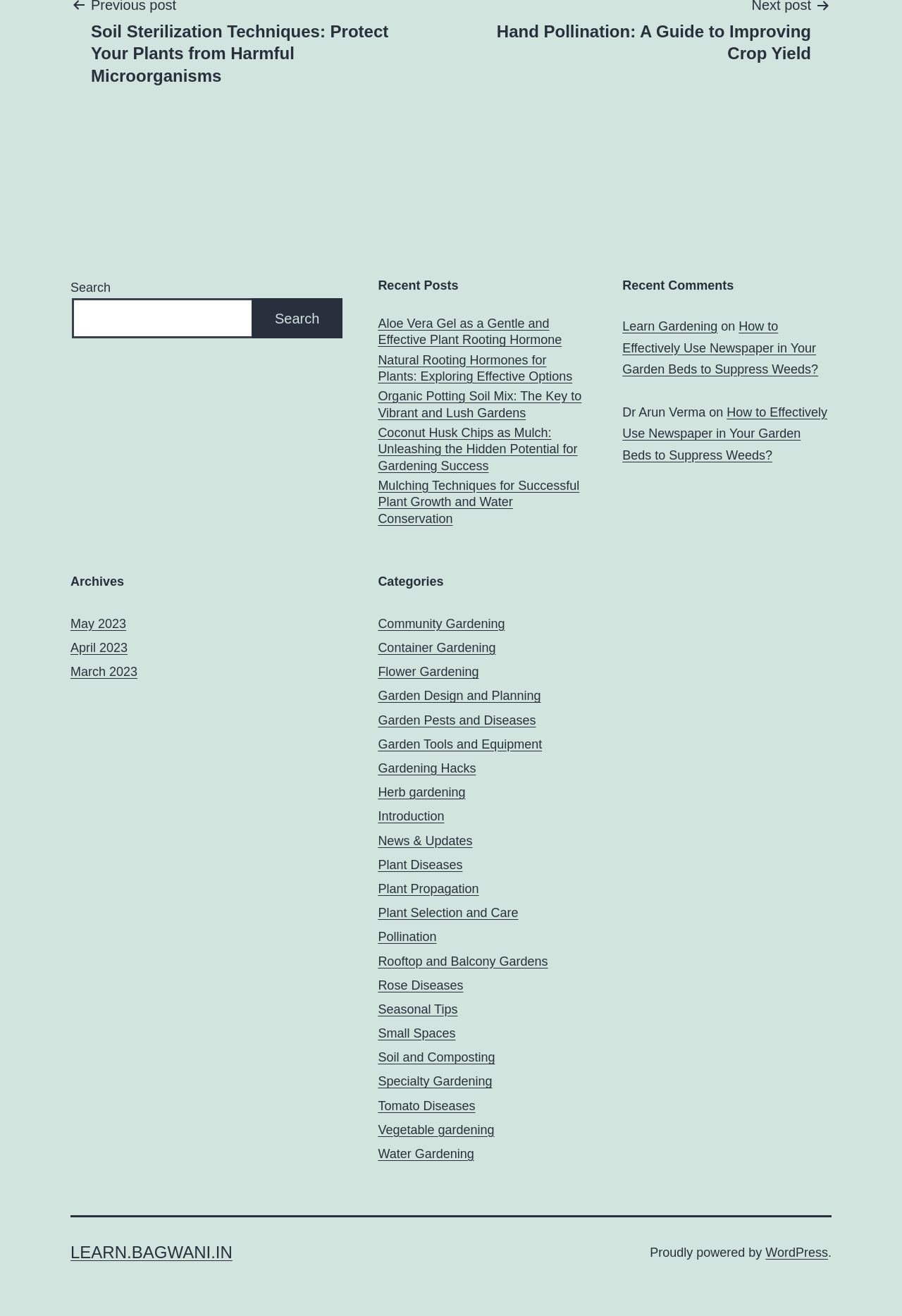Can you determine the bounding box coordinates of the area that needs to be clicked to fulfill the following instruction: "Search for something"?

[0.08, 0.227, 0.281, 0.257]